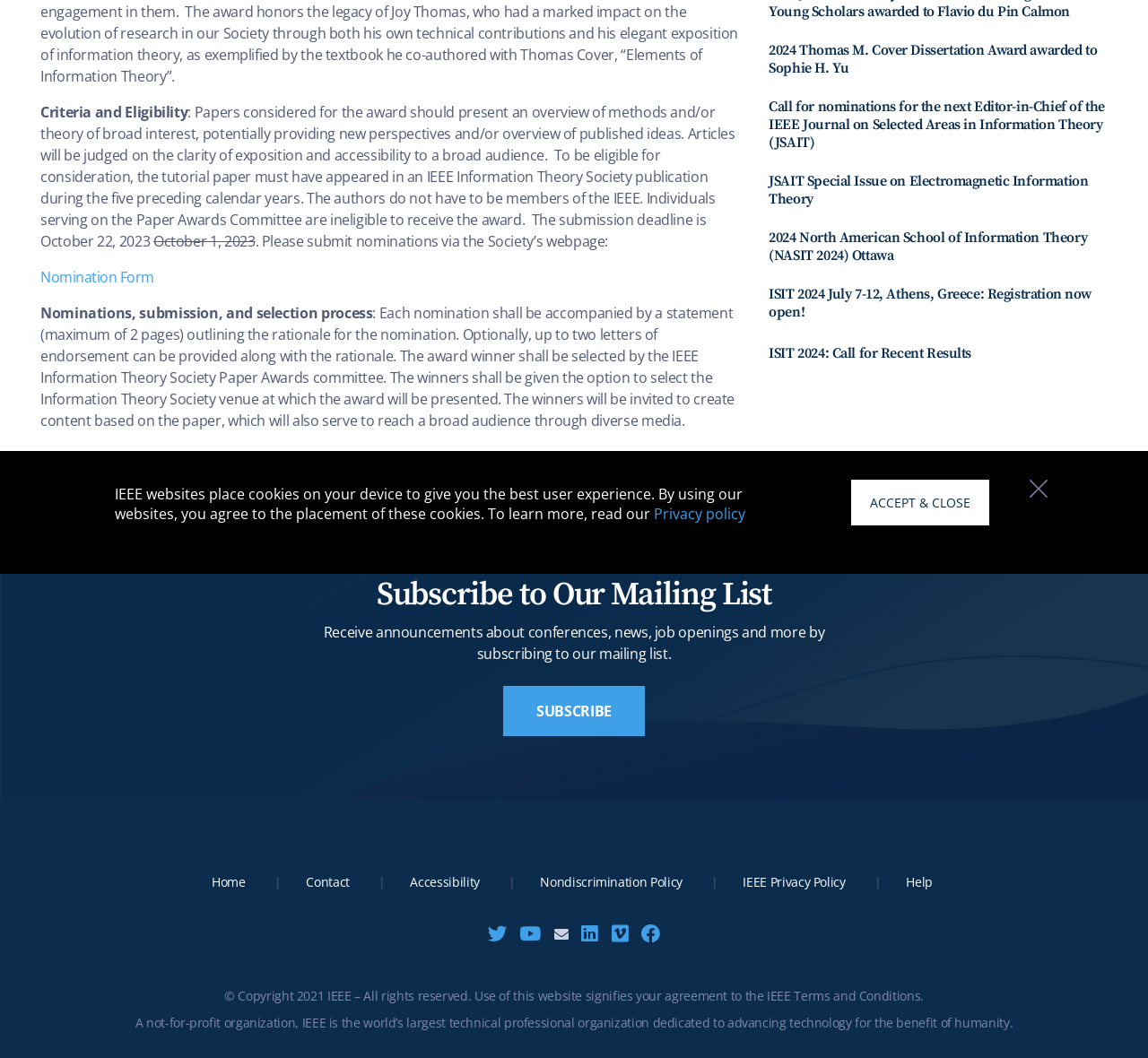Determine the bounding box coordinates (top-left x, top-left y, bottom-right x, bottom-right y) of the UI element described in the following text: Privacy policy

[0.57, 0.477, 0.649, 0.495]